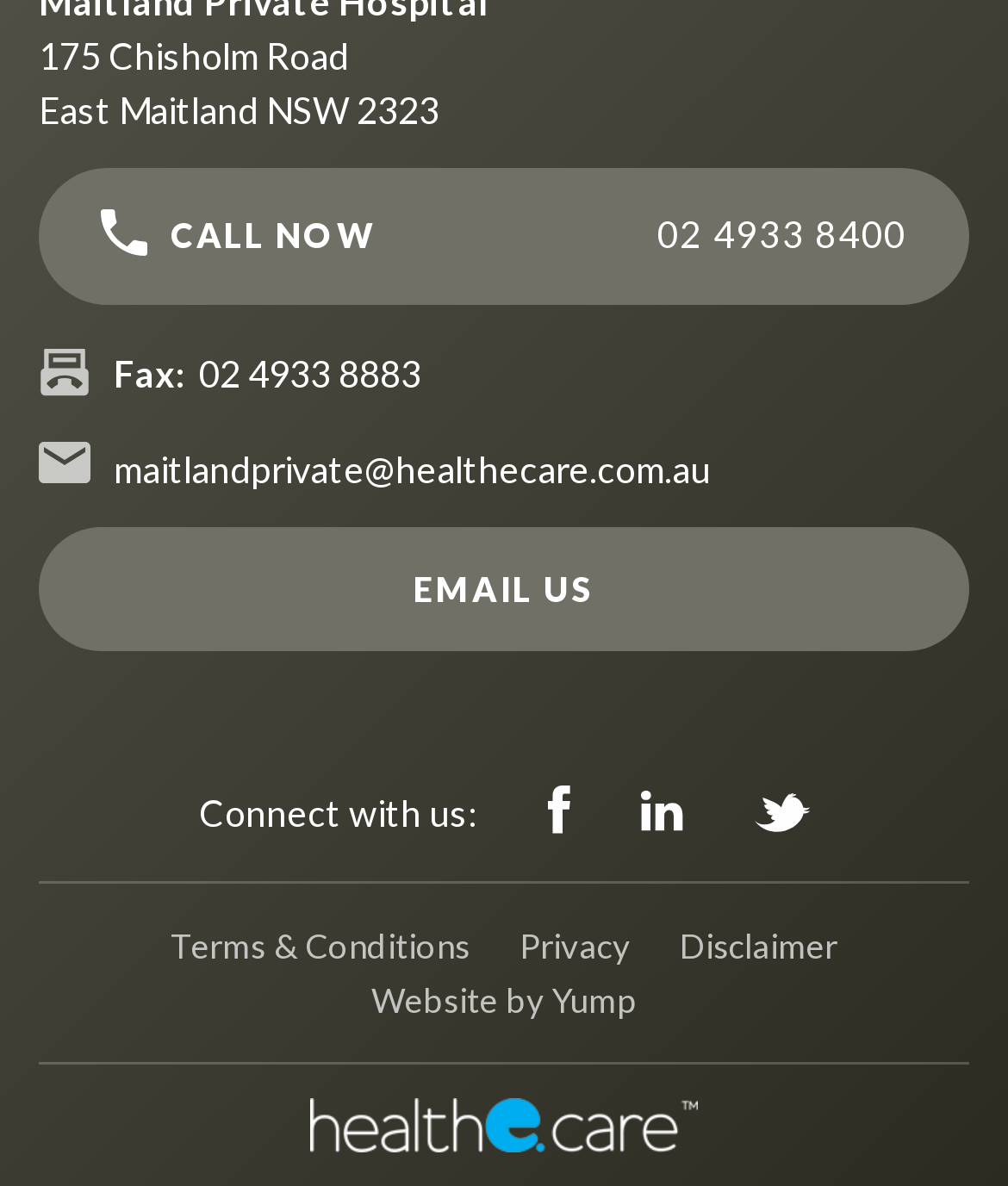Answer the question below with a single word or a brief phrase: 
What is the hospital's address?

175 Chisholm Road, East Maitland NSW 2323